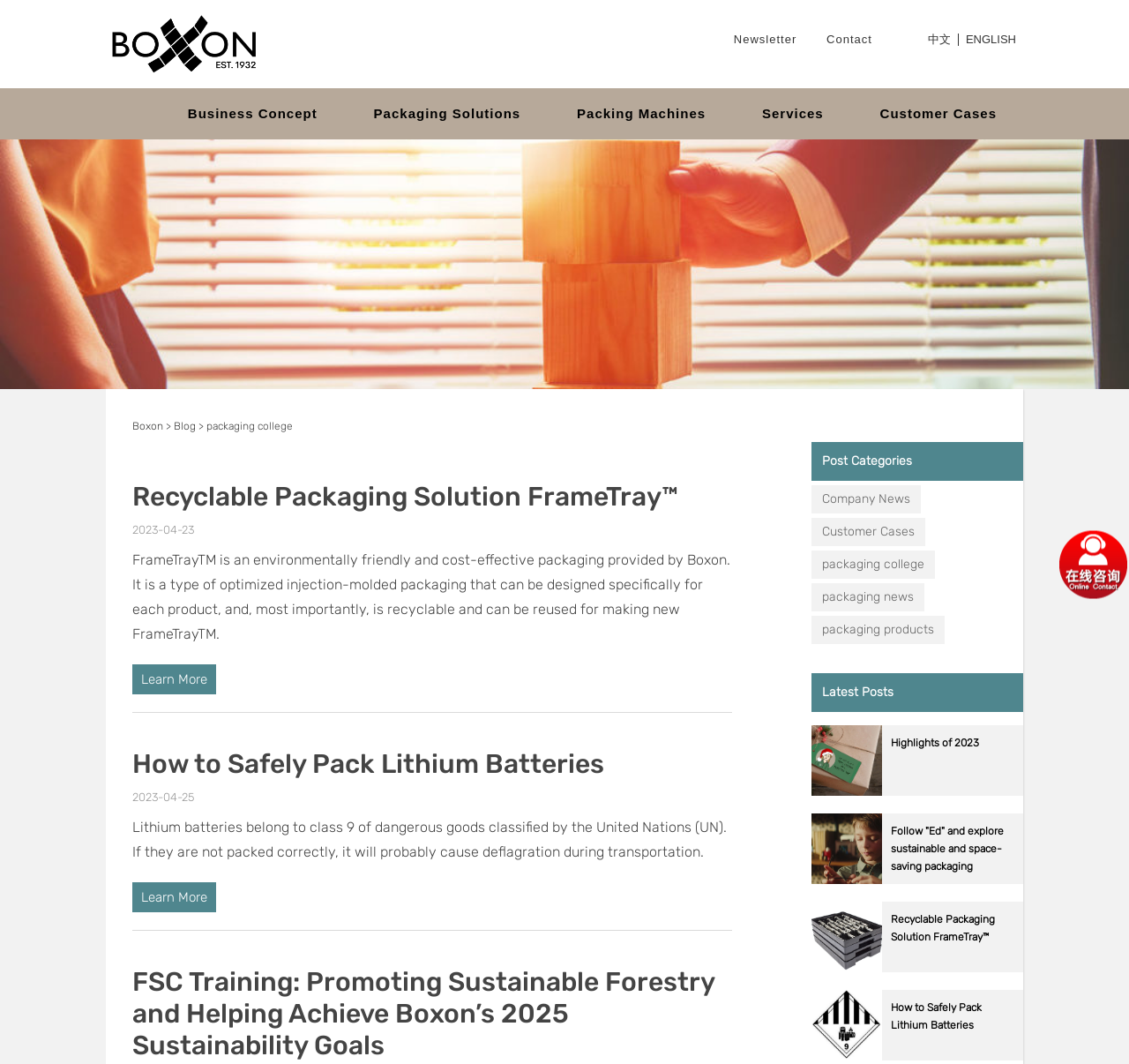Respond with a single word or phrase to the following question: What language options are available on this webpage?

中文 and ENGLISH